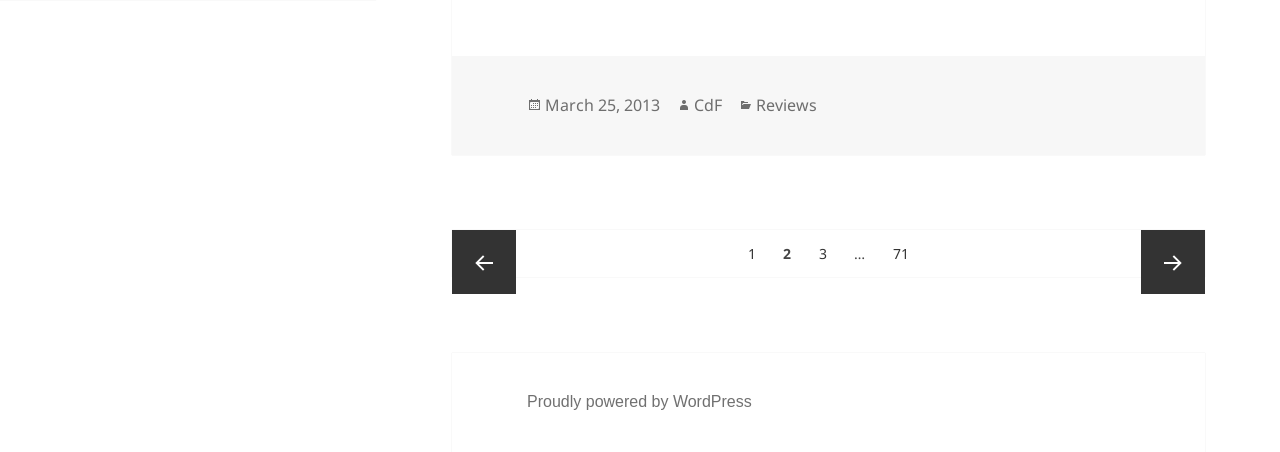Determine the bounding box coordinates (top-left x, top-left y, bottom-right x, bottom-right y) of the UI element described in the following text: March 25, 2013March 25, 2013

[0.426, 0.208, 0.516, 0.259]